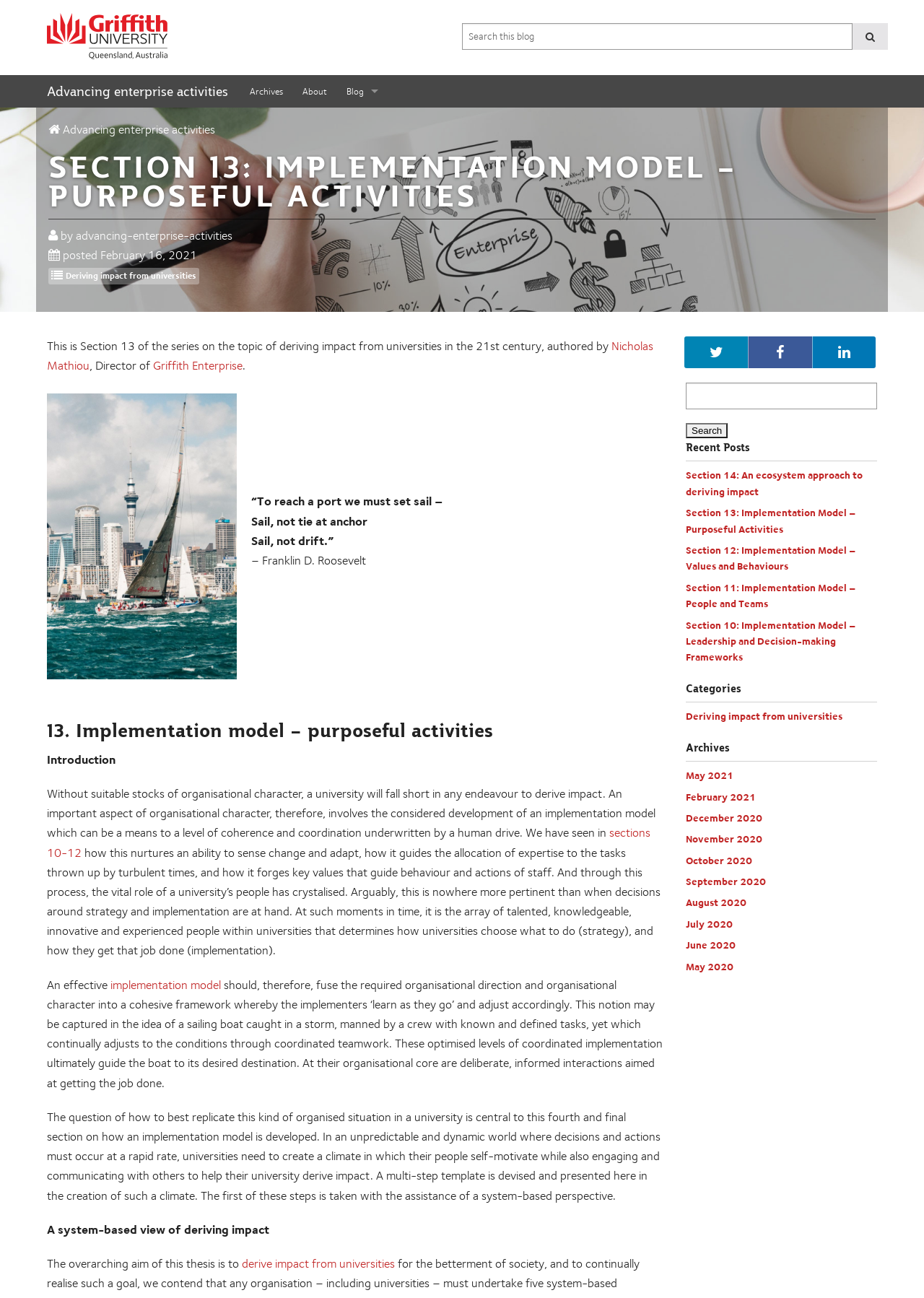Determine the bounding box coordinates for the UI element with the following description: "Advancing enterprise activities". The coordinates should be four float numbers between 0 and 1, represented as [left, top, right, bottom].

[0.039, 0.058, 0.259, 0.083]